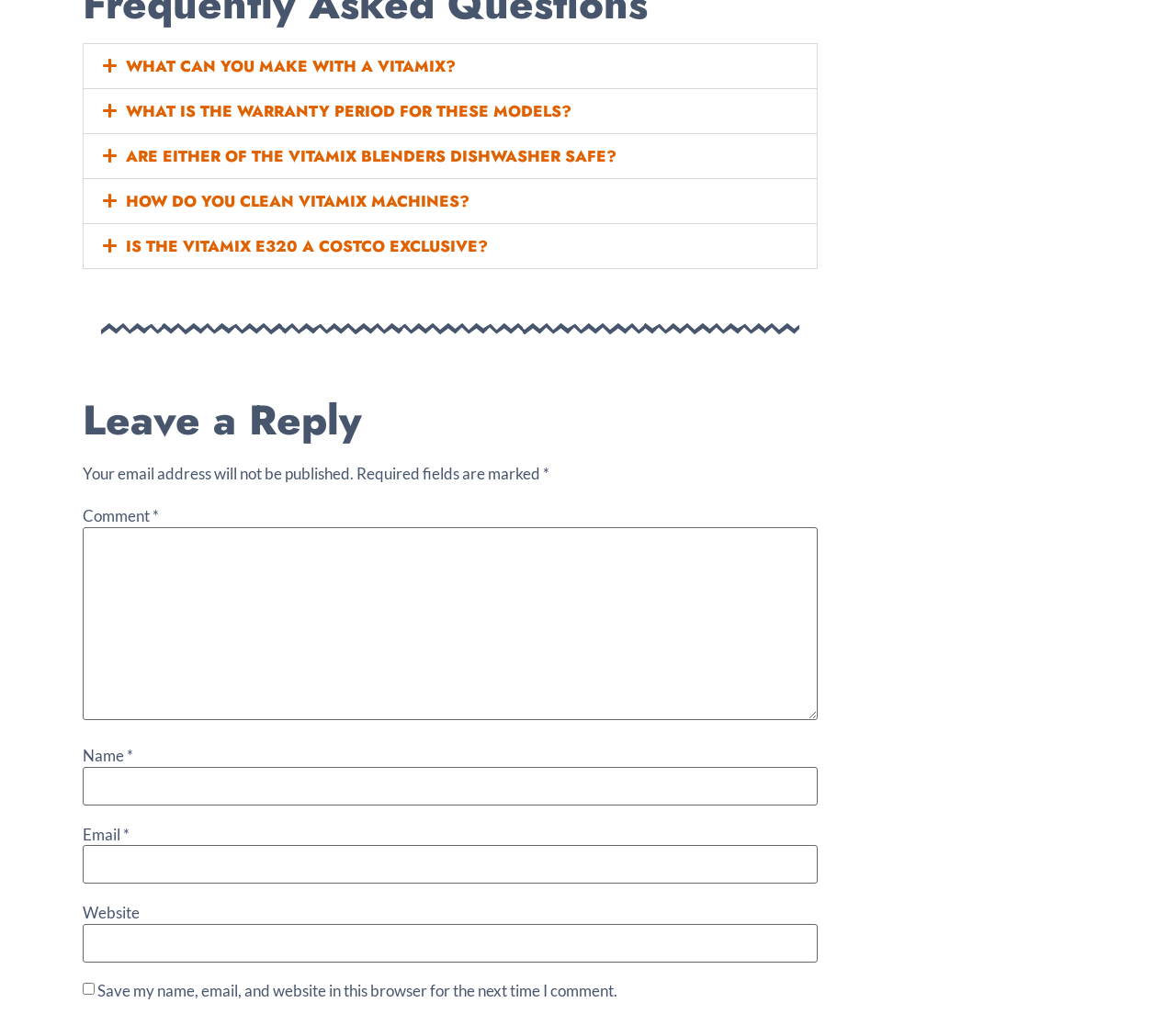Extract the bounding box coordinates for the UI element described by the text: "parent_node: Email * aria-describedby="email-notes" name="email"". The coordinates should be in the form of [left, top, right, bottom] with values between 0 and 1.

[0.07, 0.834, 0.695, 0.872]